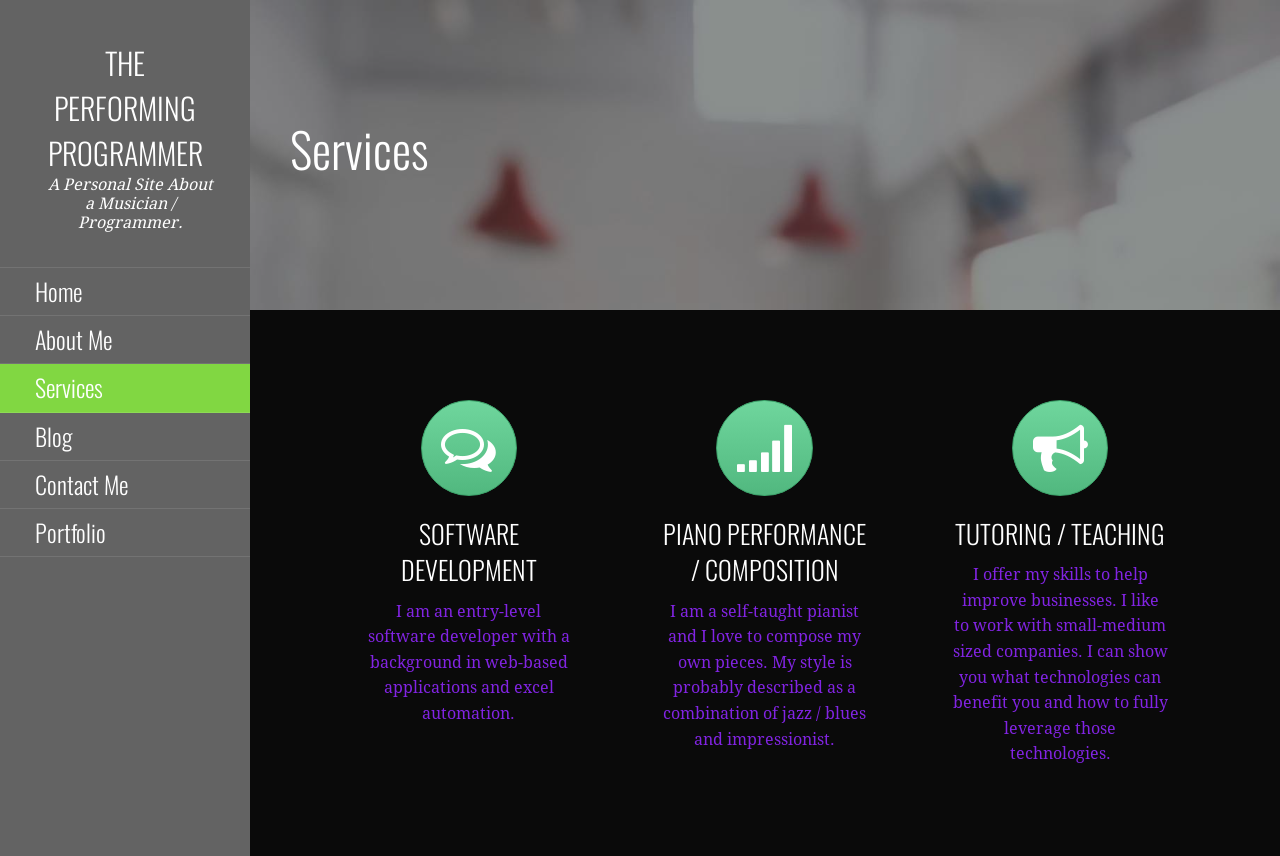Please find the bounding box for the UI component described as follows: "About Me".

[0.0, 0.369, 0.195, 0.426]